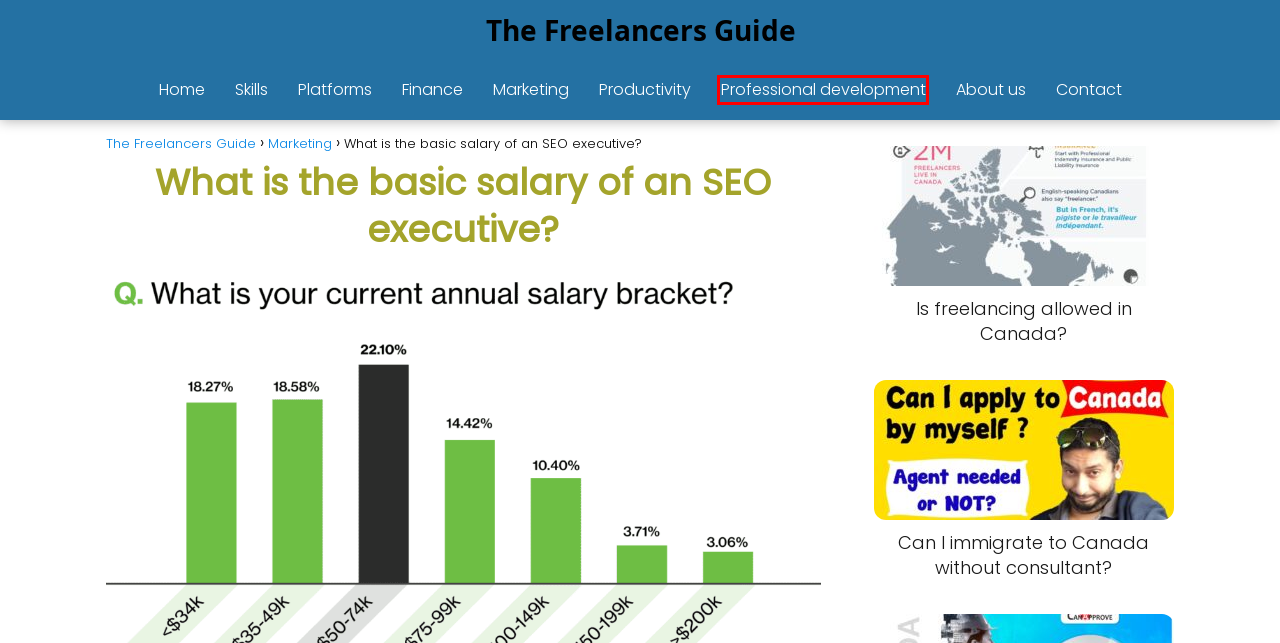Look at the given screenshot of a webpage with a red rectangle bounding box around a UI element. Pick the description that best matches the new webpage after clicking the element highlighted. The descriptions are:
A. Platforms - The Freelancers Guide
B. Skills - The Freelancers Guide
C. Contact - The Freelancers Guide
D. Professional development - The Freelancers Guide
E. The Freelancer's Guide - The Freelancers Guide
F. Finance - The Freelancers Guide
G. About us - The Freelancers Guide
H. Can I immigrate to Canada without consultant? - The Freelancers Guide

D